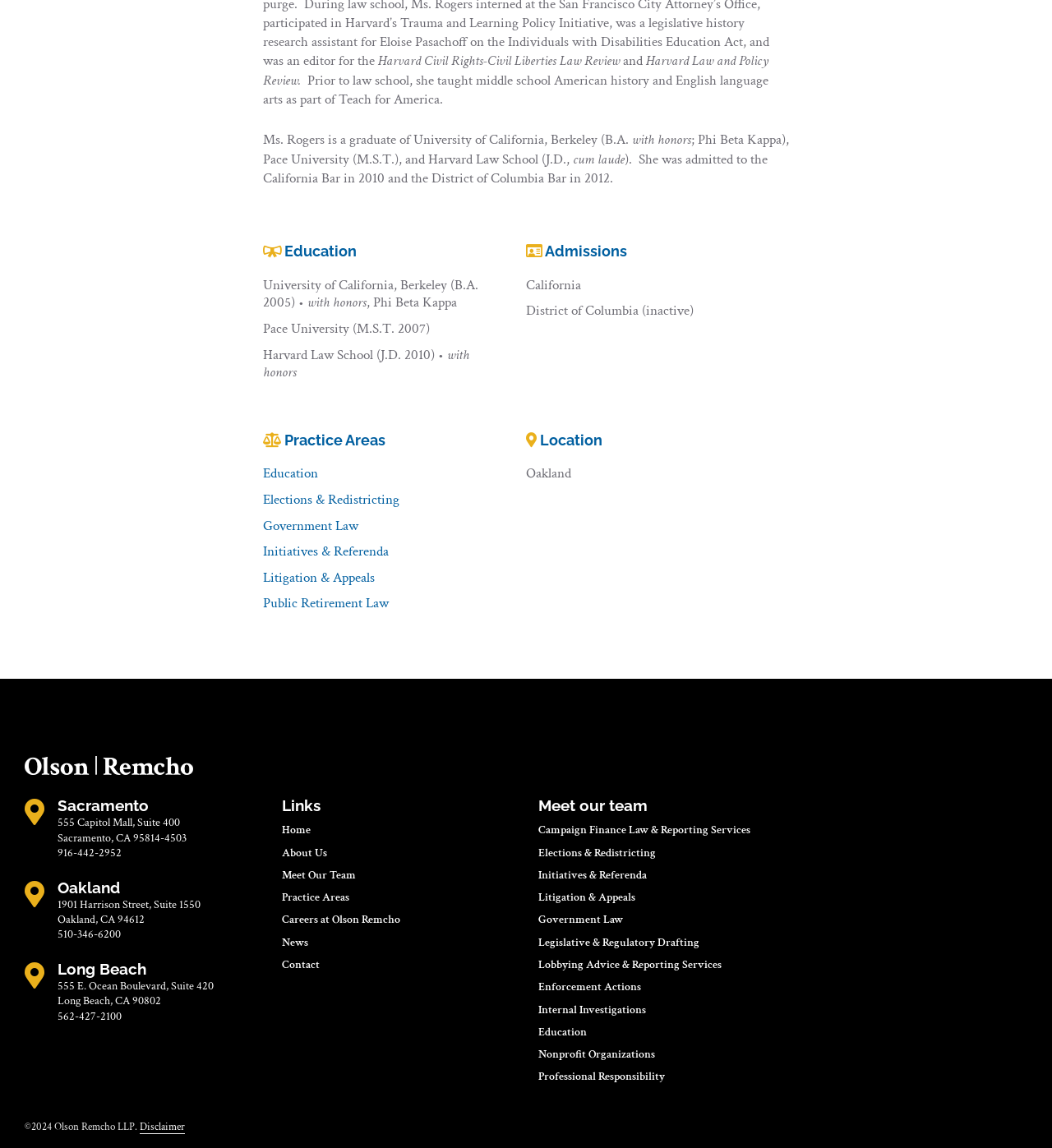Provide the bounding box for the UI element matching this description: "Education".

[0.25, 0.405, 0.302, 0.42]